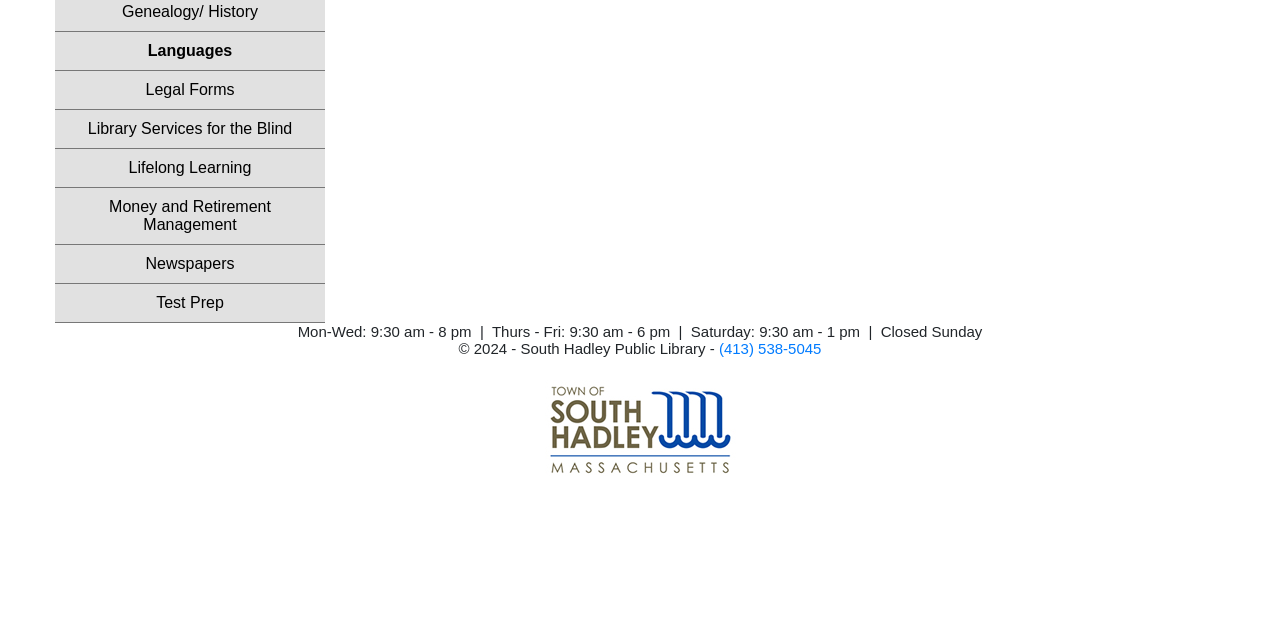Bounding box coordinates are specified in the format (top-left x, top-left y, bottom-right x, bottom-right y). All values are floating point numbers bounded between 0 and 1. Please provide the bounding box coordinate of the region this sentence describes: Awards, Fellowships, & Grant Opportunities

None